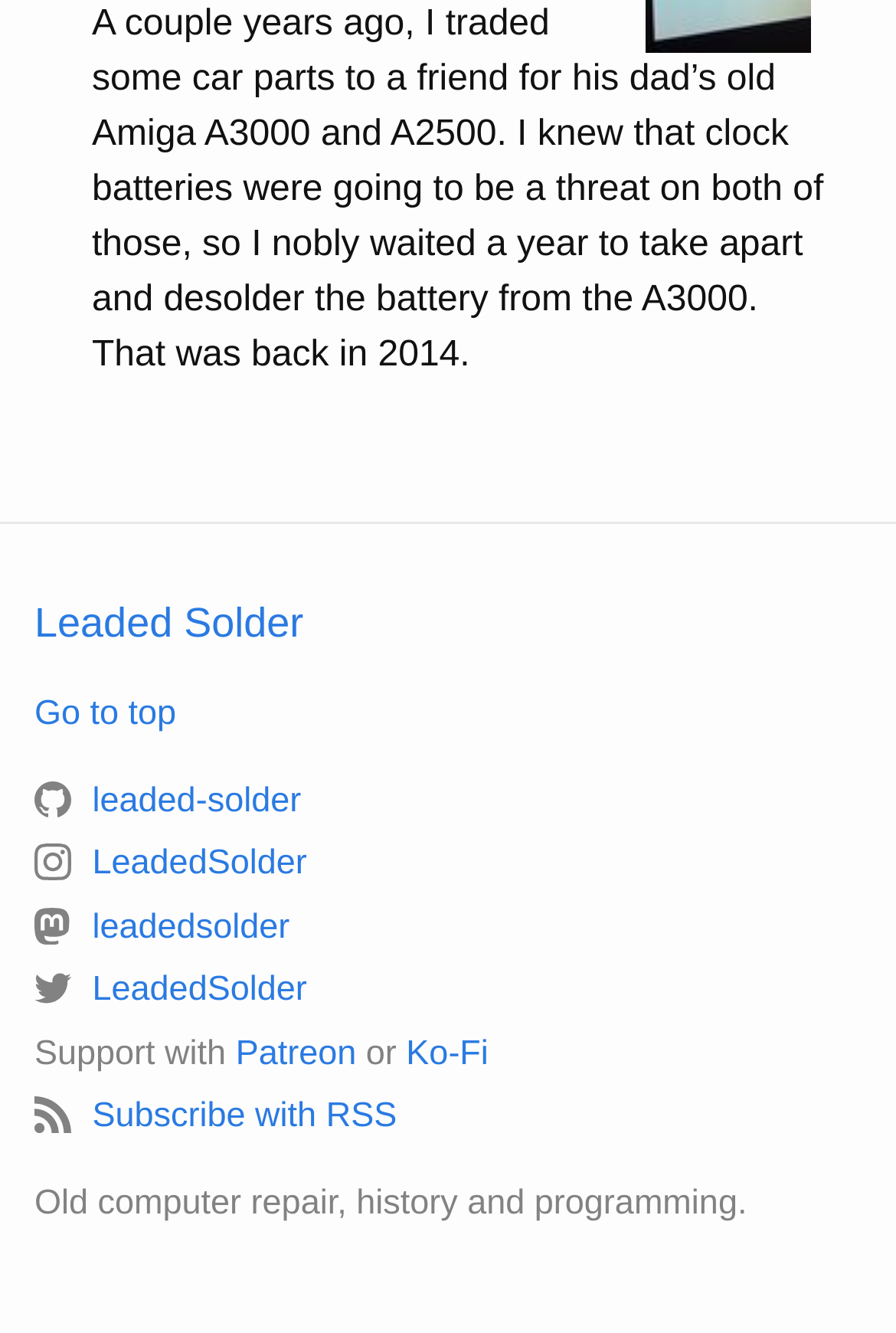Find the bounding box of the element with the following description: "Leaded Solder". The coordinates must be four float numbers between 0 and 1, formatted as [left, top, right, bottom].

[0.038, 0.45, 0.339, 0.485]